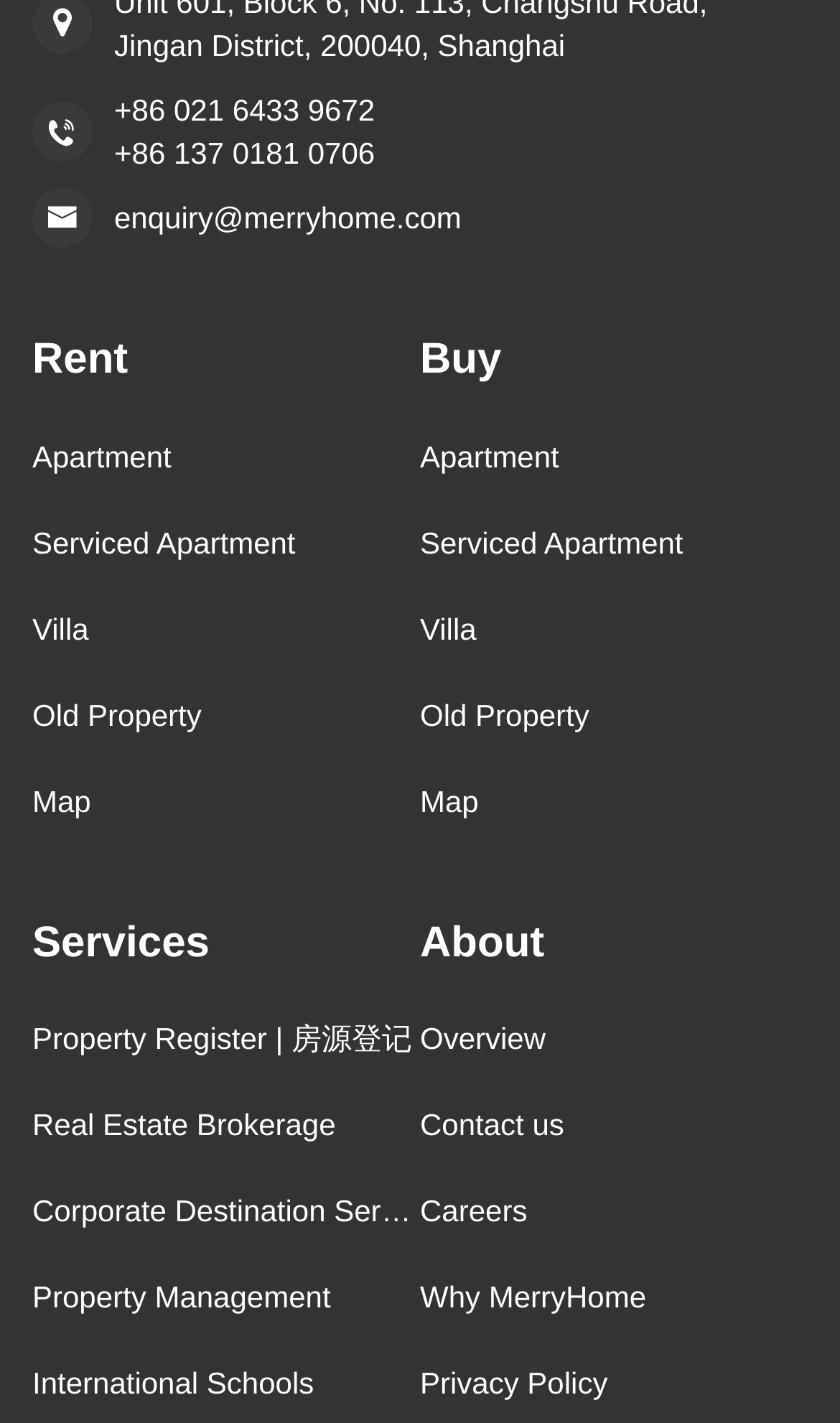Identify the bounding box coordinates of the area you need to click to perform the following instruction: "Explore serviced apartments".

[0.038, 0.351, 0.5, 0.412]